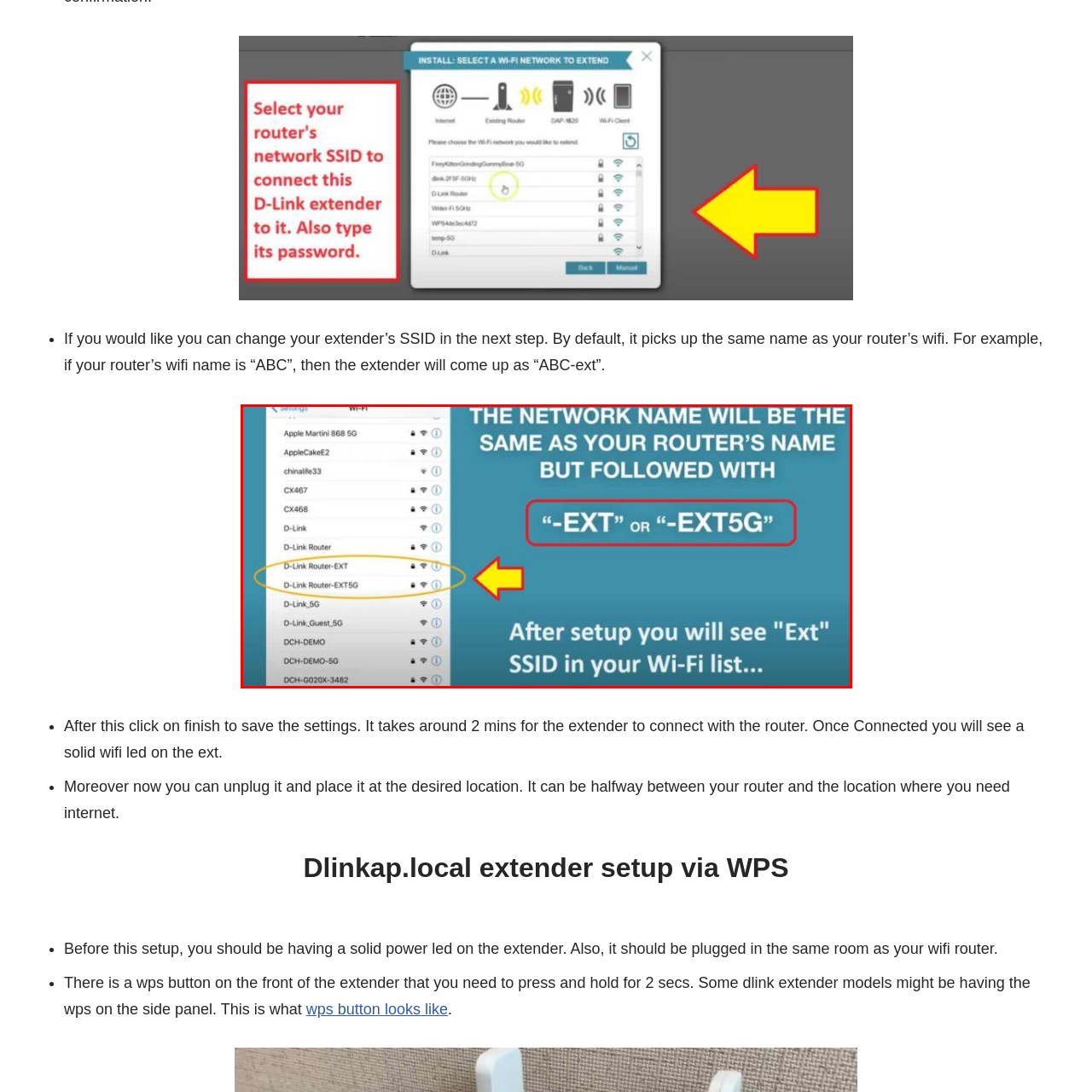Describe extensively the image content marked by the red bounding box.

The image illustrates the Wi-Fi settings interface on a device, showcasing the network names available after configuring a D-Link extender. Highlighted in the image are two variations of the network name—“D-Link Router-EXT” and “D-Link Router-EXT5G”—demonstrating how the extender adopts a name similar to the primary router but with the suffixes “-EXT” or “-EXT5G.” The text emphasizes that users can expect to see these modified SSIDs in their Wi-Fi list following the setup process, ensuring they can easily identify the extended network. Additionally, an arrow points to the highlighted name for clarity, guiding users on what to look for in their settings.